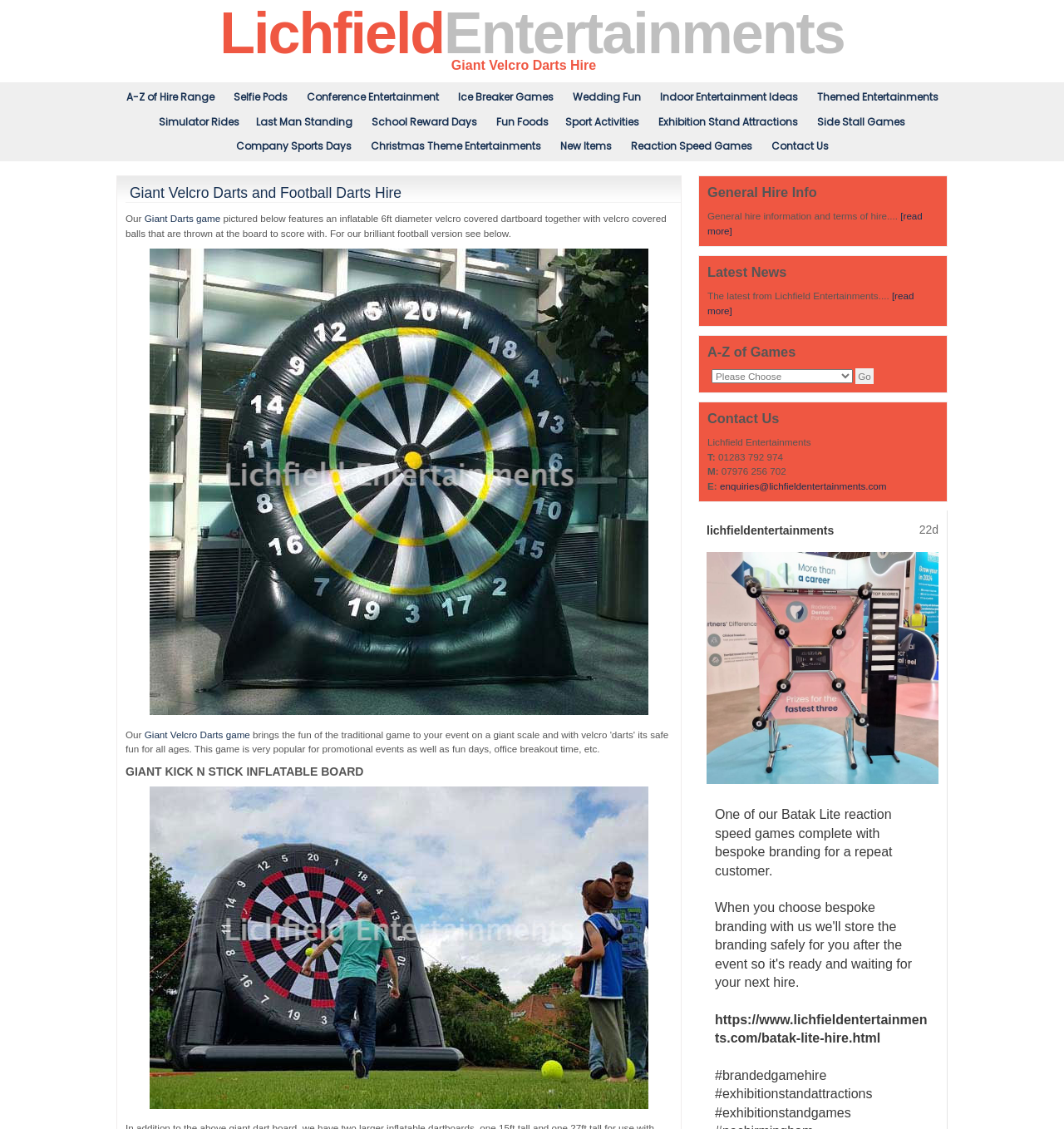Bounding box coordinates are specified in the format (top-left x, top-left y, bottom-right x, bottom-right y). All values are floating point numbers bounded between 0 and 1. Please provide the bounding box coordinate of the region this sentence describes: https://www.lichfieldentertainments.com/batak-lite-hire.html

[0.675, 0.897, 0.875, 0.926]